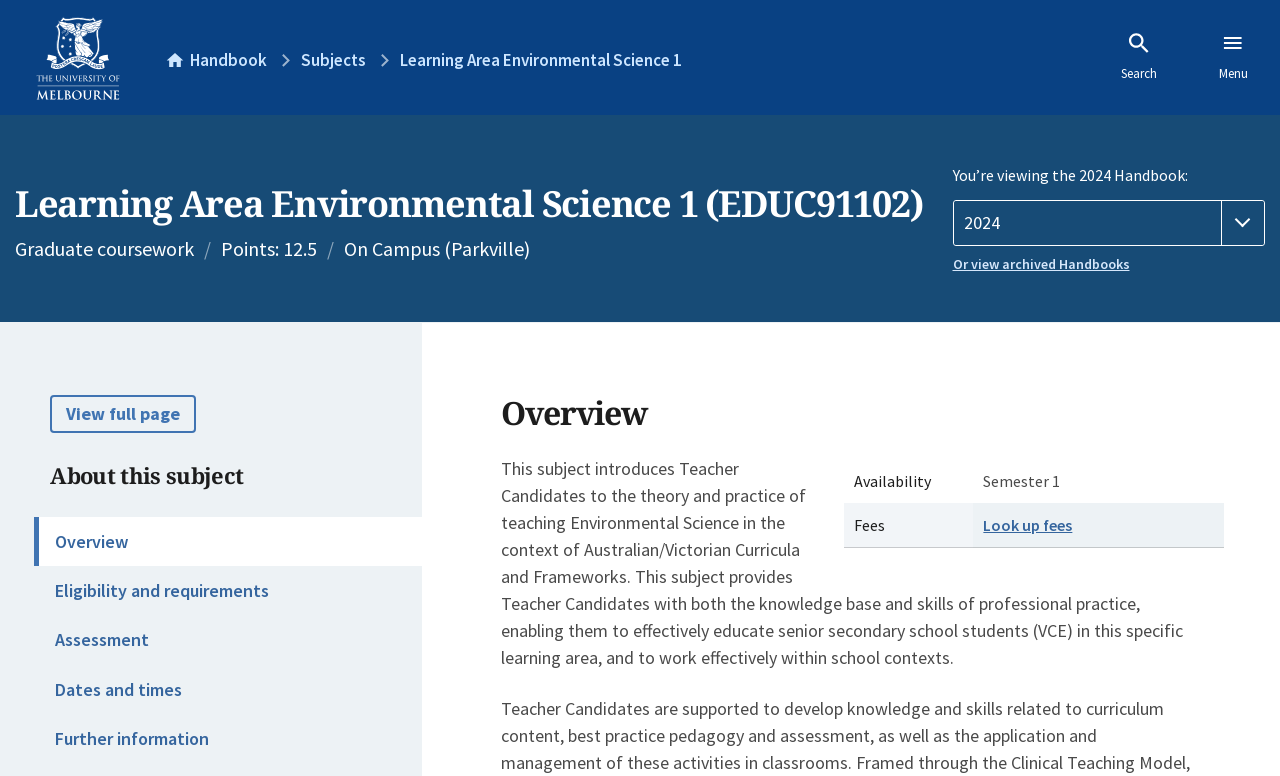From the image, can you give a detailed response to the question below:
What is the name of the learning area?

I found the answer by looking at the heading 'Learning Area Environmental Science 1 (EDUC91102)' which is located at the top of the webpage, indicating that the current webpage is about the learning area 'Environmental Science 1'.